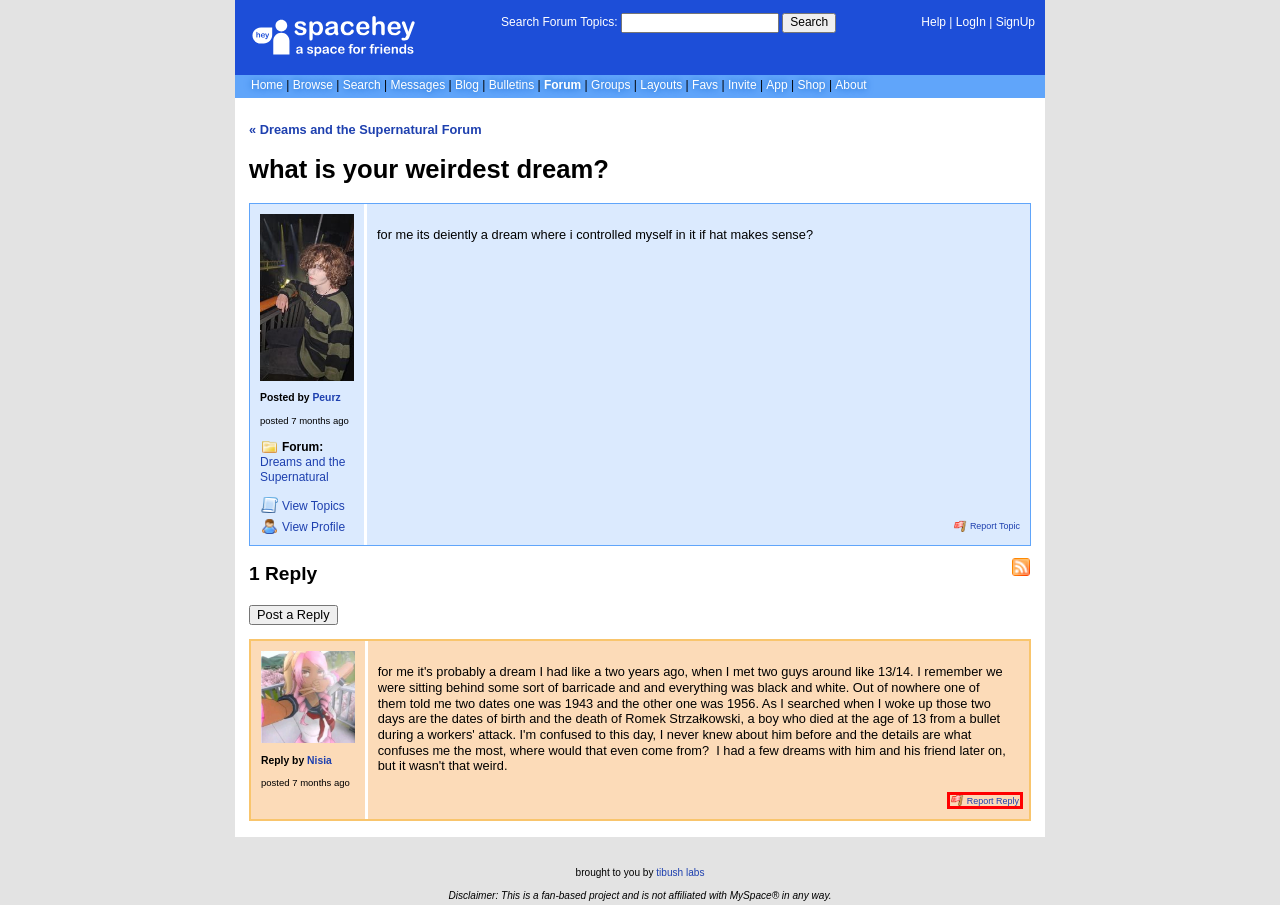Consider the screenshot of a webpage with a red bounding box and select the webpage description that best describes the new page that appears after clicking the element inside the red box. Here are the candidates:
A. Forums | SpaceHey
B. Instant Messenger (IM) | SpaceHey
C. Report Content (forum_reply_560199) | SpaceHey
D. Groups | SpaceHey
E. Login | SpaceHey
F. About Us & Frequently Asked Questions | SpaceHey
G. SignUp | SpaceHey
H. Peurz's Profile | SpaceHey

C